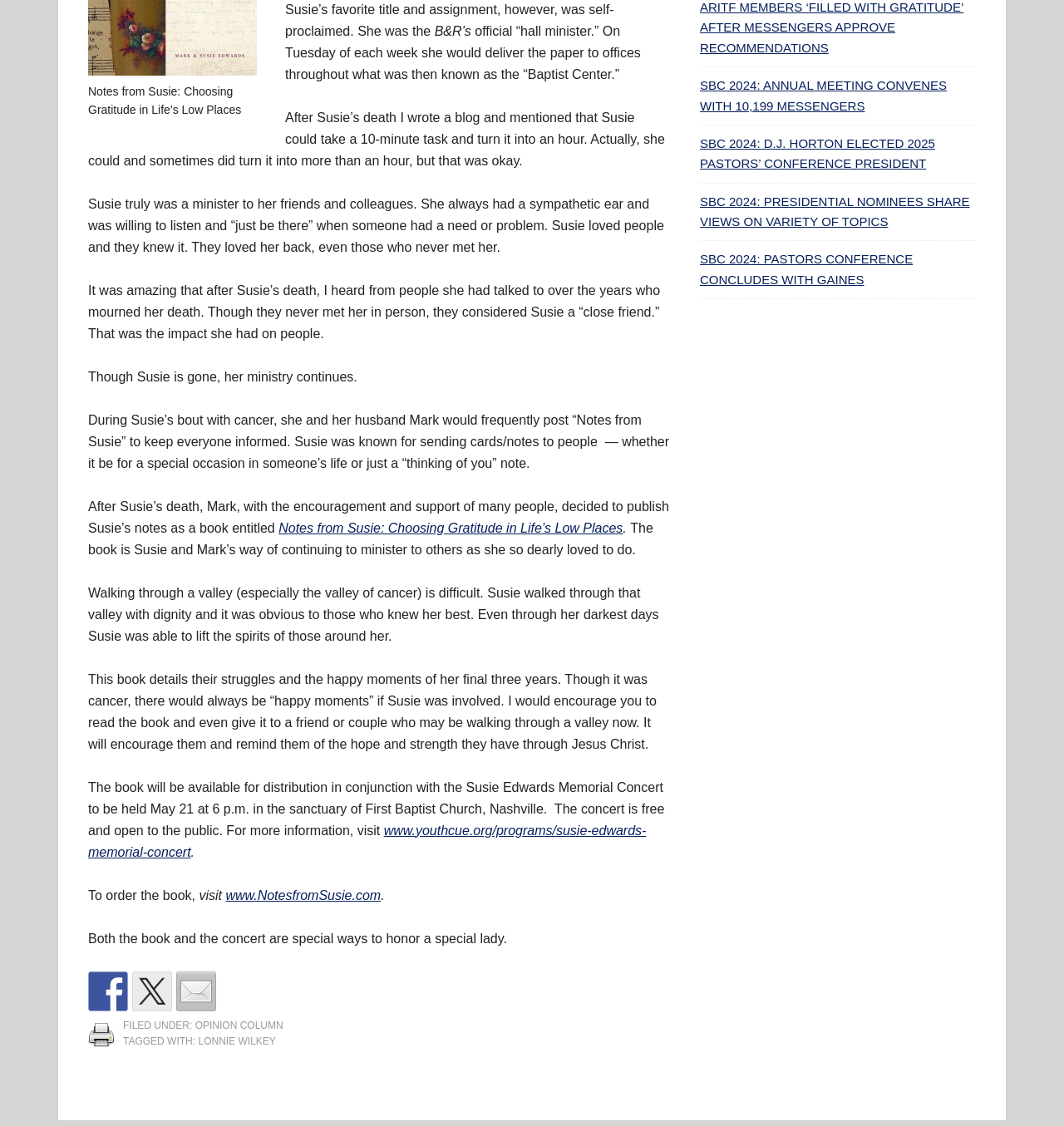Answer the question below in one word or phrase:
What is the name of the church where the Susie Edwards Memorial Concert will be held?

First Baptist Church, Nashville